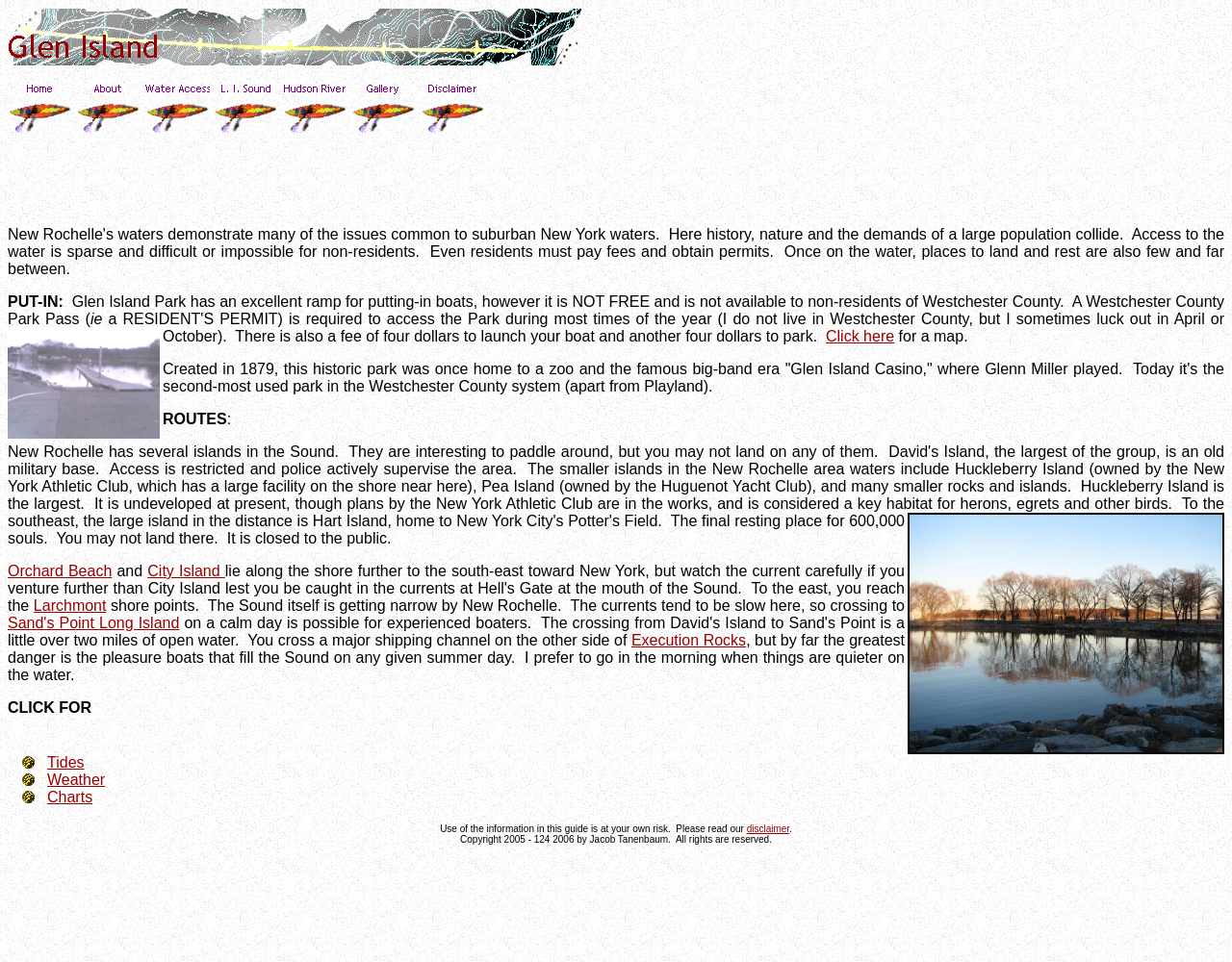Please identify the bounding box coordinates of the element's region that I should click in order to complete the following instruction: "Click here for a map". The bounding box coordinates consist of four float numbers between 0 and 1, i.e., [left, top, right, bottom].

[0.67, 0.341, 0.726, 0.358]